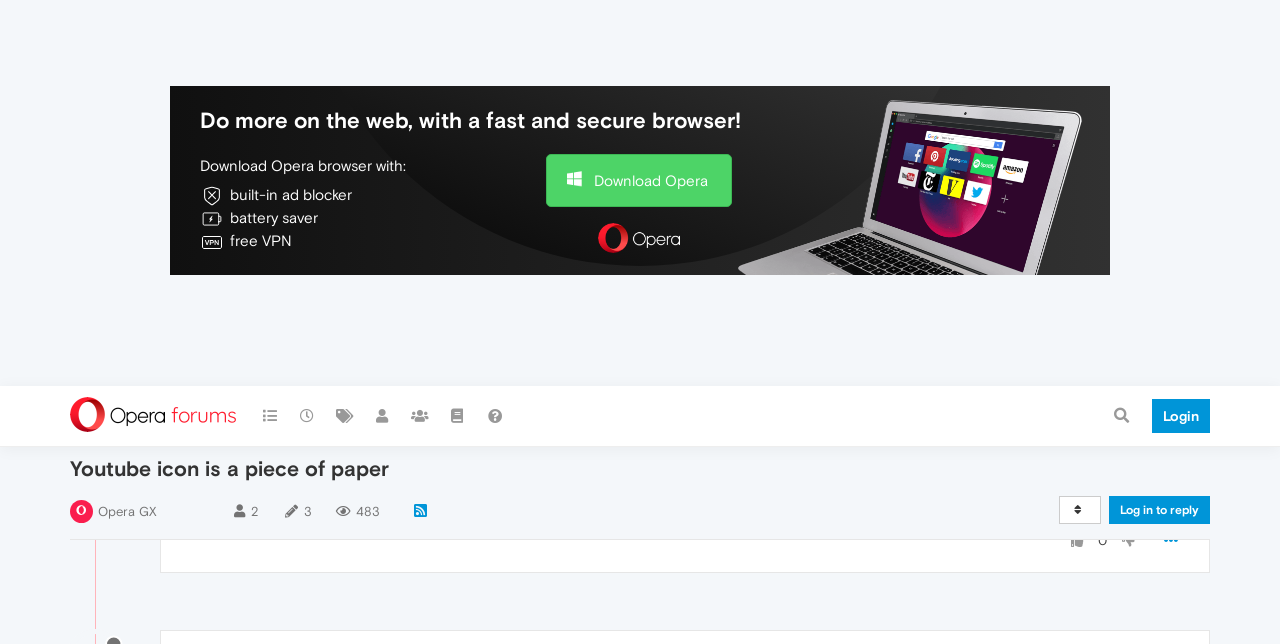Could you find the bounding box coordinates of the clickable area to complete this instruction: "Search for something"?

[0.86, 0.0, 0.892, 0.093]